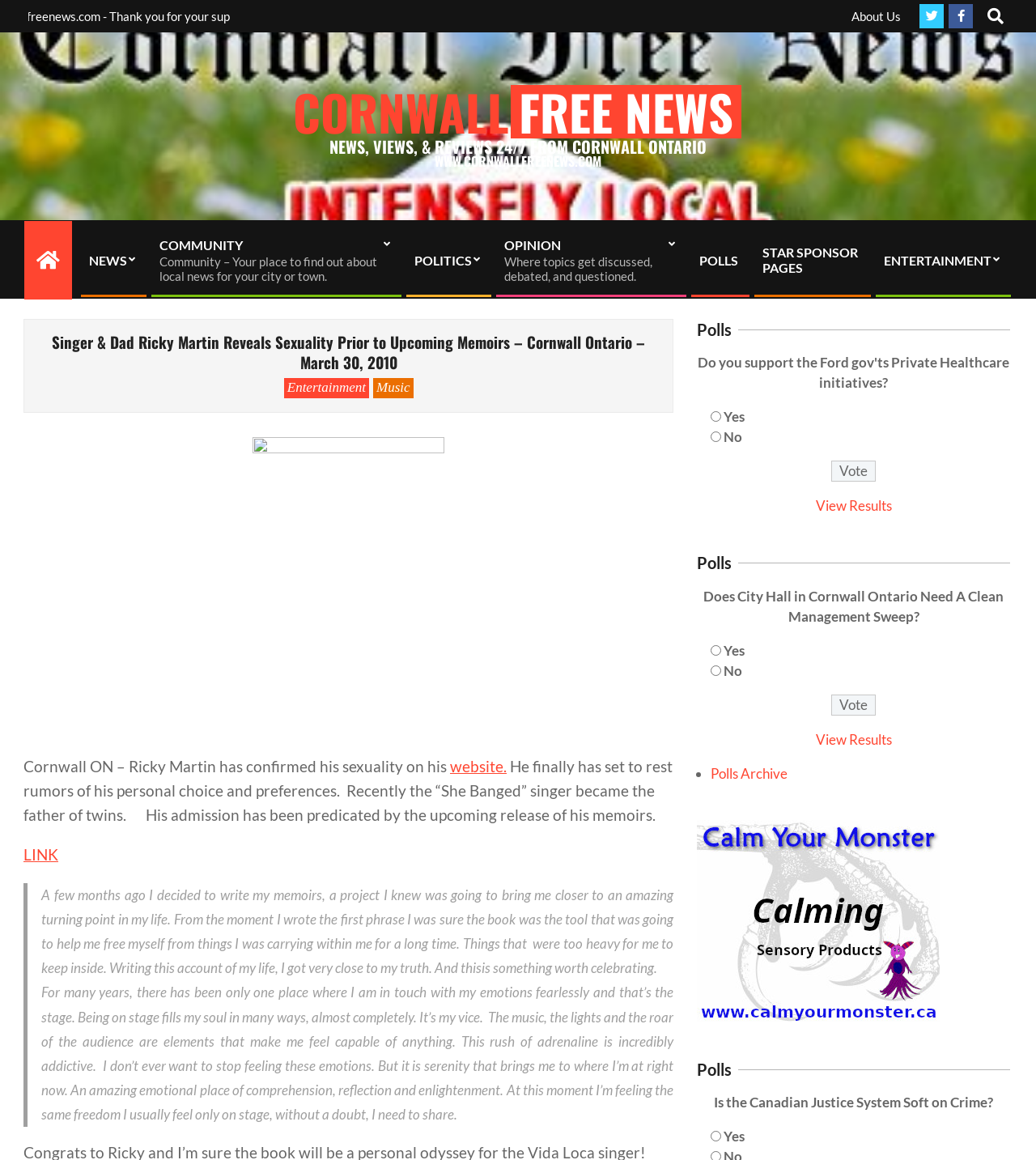Create a detailed summary of the webpage's content and design.

This webpage is about the Cornwall Free News, a news website that provides news, views, and reviews from Cornwall, Ontario. At the top of the page, there is a navigation menu with links to "About Us", "Search", and social media icons. Below this, there is a banner with the website's logo and a tagline.

The main content of the page is divided into two sections. On the left, there is a primary navigation menu with links to different categories such as "NEWS", "COMMUNITY", "POLITICS", "OPINION", "POLLS", and "ENTERTAINMENT". Each category has a brief description and an icon.

On the right, there is a news article about Ricky Martin, a singer who has revealed his sexuality prior to the release of his memoirs. The article has a heading, a brief summary, and a blockquote with a quote from Ricky Martin. There is also an image related to the article.

Below the news article, there are three polls with questions about City Hall in Cornwall, Ontario, the Canadian Justice System, and a "Calm Your Monster" poll. Each poll has radio buttons for "Yes" and "No" answers, a "Vote" button, and a "View Results" link. There is also a "Polls Archive" link and a "Calm Your Monster" image.

At the bottom of the page, there is a link to the website's "STAR SPONSOR PAGES" and a social media icon.